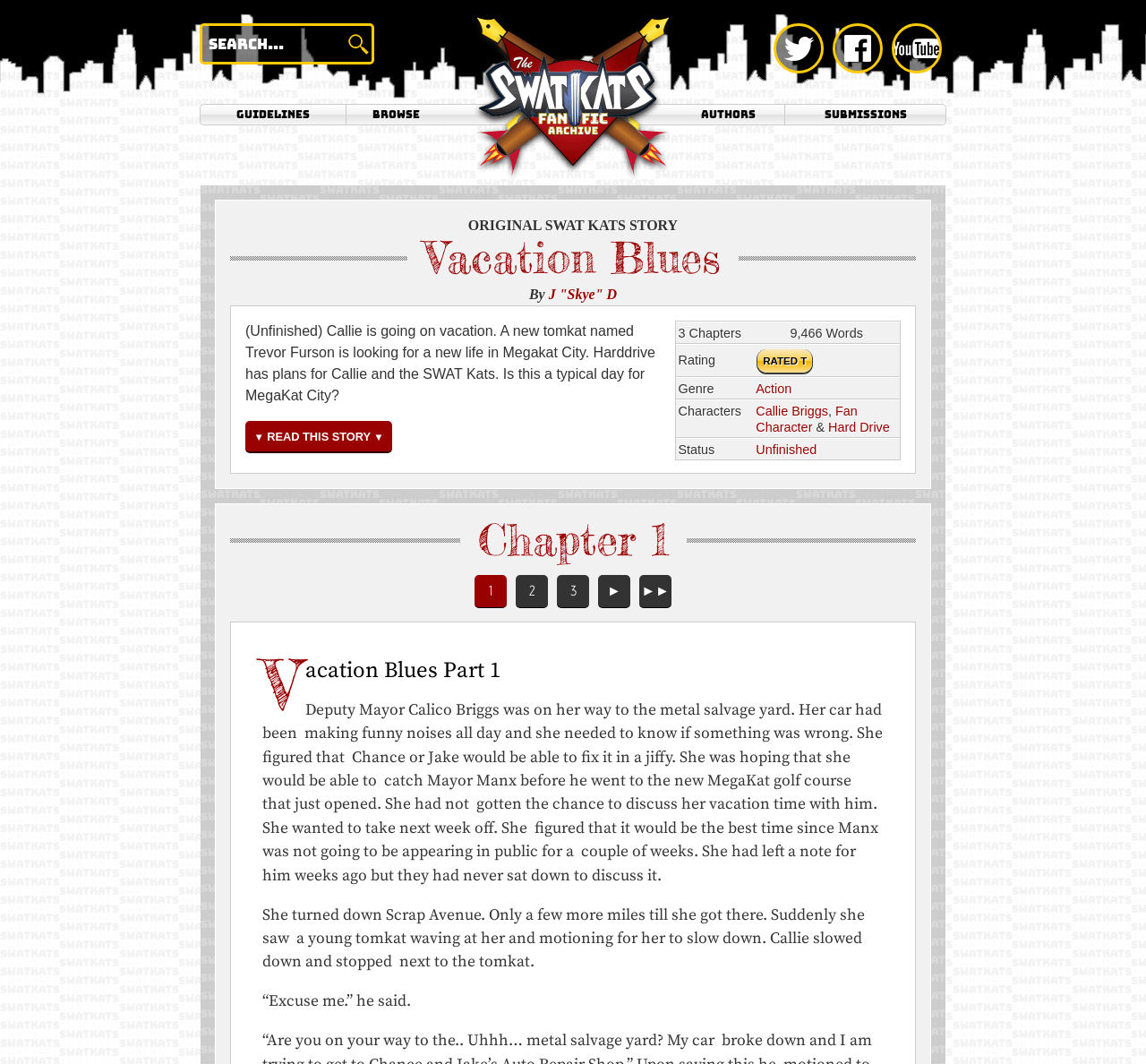Explain the webpage in detail, including its primary components.

The webpage is a fan fiction archive for the SWAT Kats series. At the top, there is a banner with a link to "The SWAT Kats Fan Fiction Archive" and an image with the same name. Below the banner, there is a layout table with four links: "Guidelines", "Browse", "Authors", and "Submissions". 

To the right of the layout table, there are three social media links: "Twitter", "Facebook", and "YouTube". 

Below the social media links, there is a search bar with a label "Search for:" and a search button. 

The main content of the page is a story titled "Vacation Blues" by J "Skye" D. The story has three chapters and 9,466 words, with a rating of "RATED T" and genres of "Action". The story features characters Callie Briggs, Fan Character, and Hard Drive. 

The story summary is provided, which describes Callie going on vacation, a new tomkat named Trevor Furson looking for a new life in Megakat City, and Harddrive having plans for Callie and the SWAT Kats. 

Below the summary, there is a link to read the story, and then the chapter titles and links are listed. The first chapter is displayed, with the title "Vacation Blues Part 1" and the chapter content, which describes Deputy Mayor Calico Briggs' trip to the metal salvage yard and her encounter with a young tomkat.